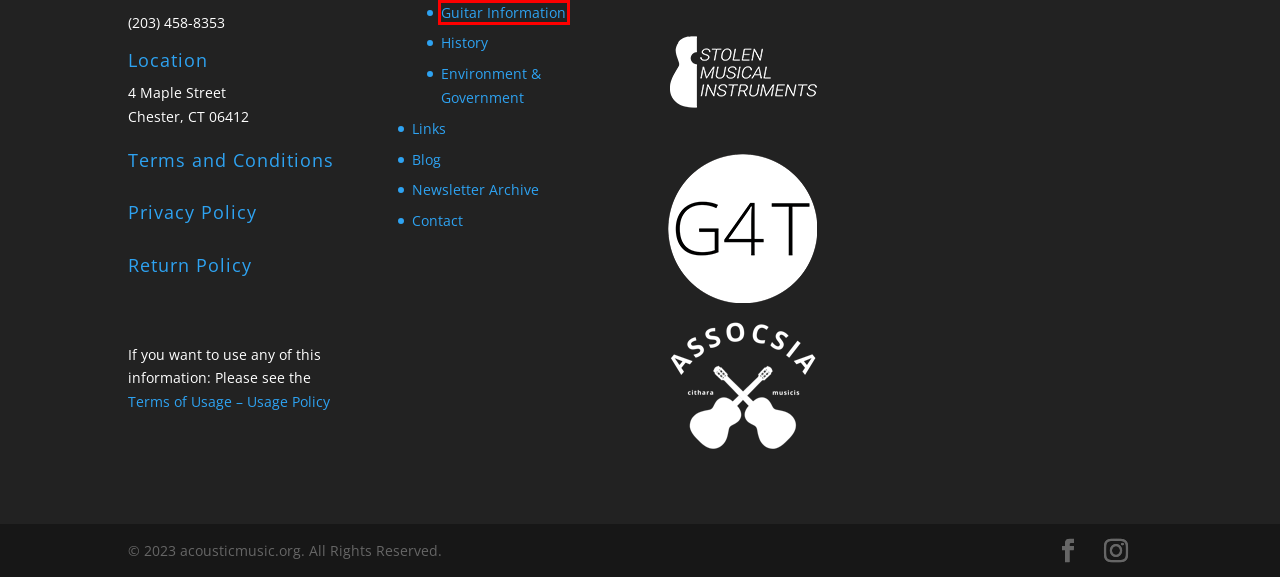A screenshot of a webpage is given, marked with a red bounding box around a UI element. Please select the most appropriate webpage description that fits the new page after clicking the highlighted element. Here are the candidates:
A. Links | Acoustic Music
B. Instruments | Acoustic Music
C. History | Acoustic Music
D. Shop | Acoustic Music
E. Newsletter Archive | Acoustic Music
F. Guitar Information | Acoustic Music
G. Rickenbacker Guitars | Acoustic Music
H. Environment & Government | Acoustic Music

F